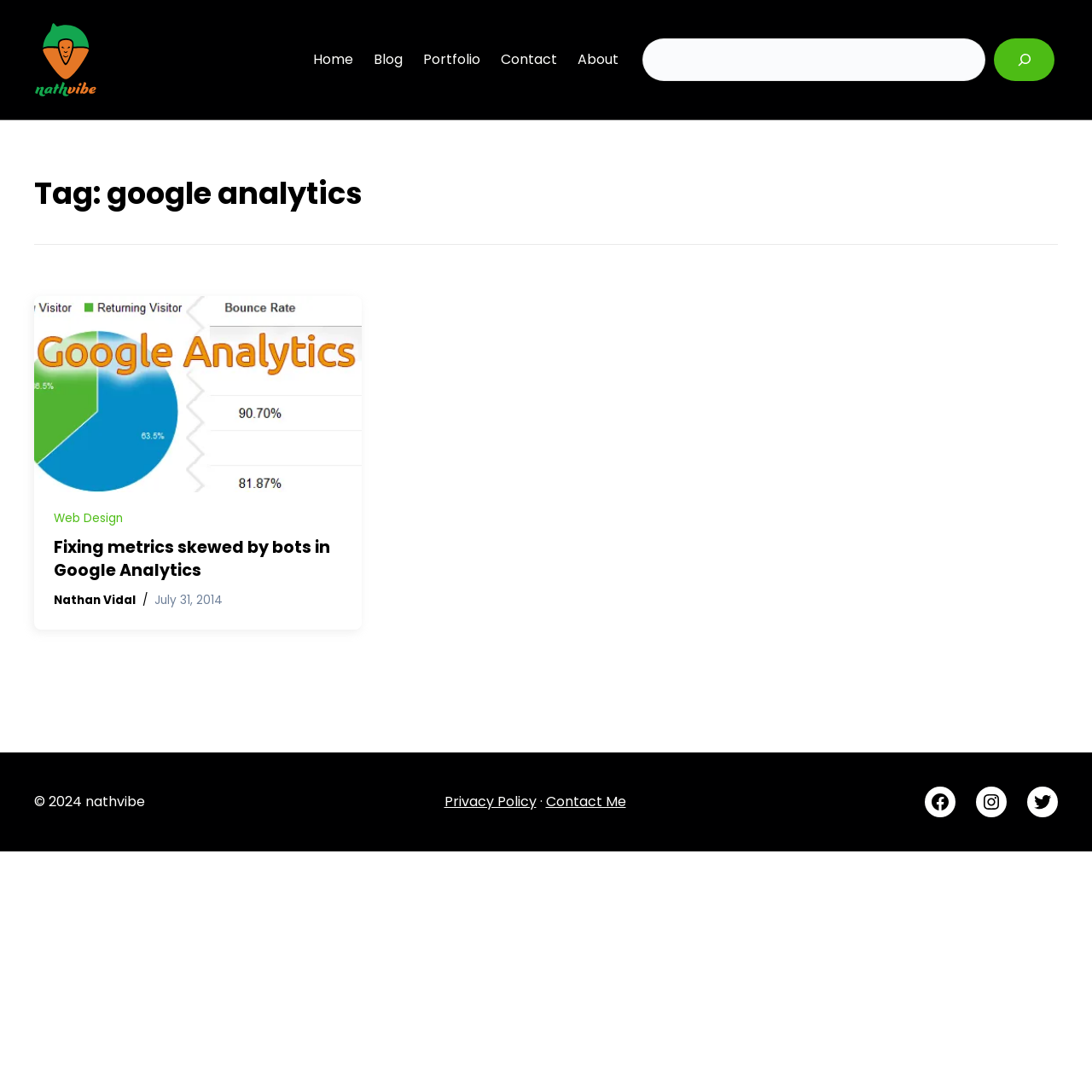Please answer the following query using a single word or phrase: 
What is the logo of the website?

nathvibe full logo 2020